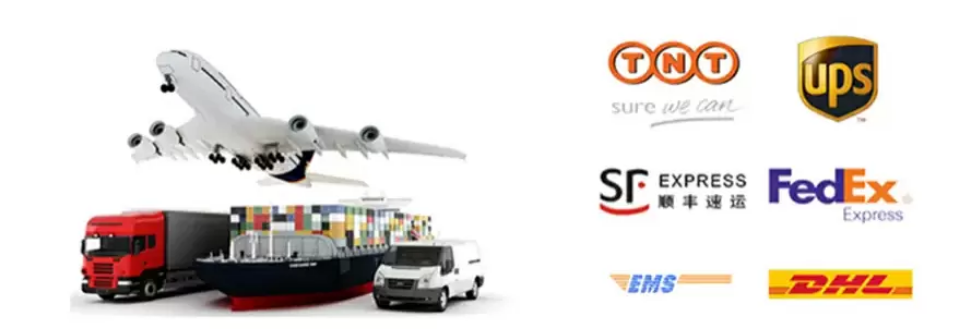Please answer the following question using a single word or phrase: How many logistics company logos are shown on the right side?

6